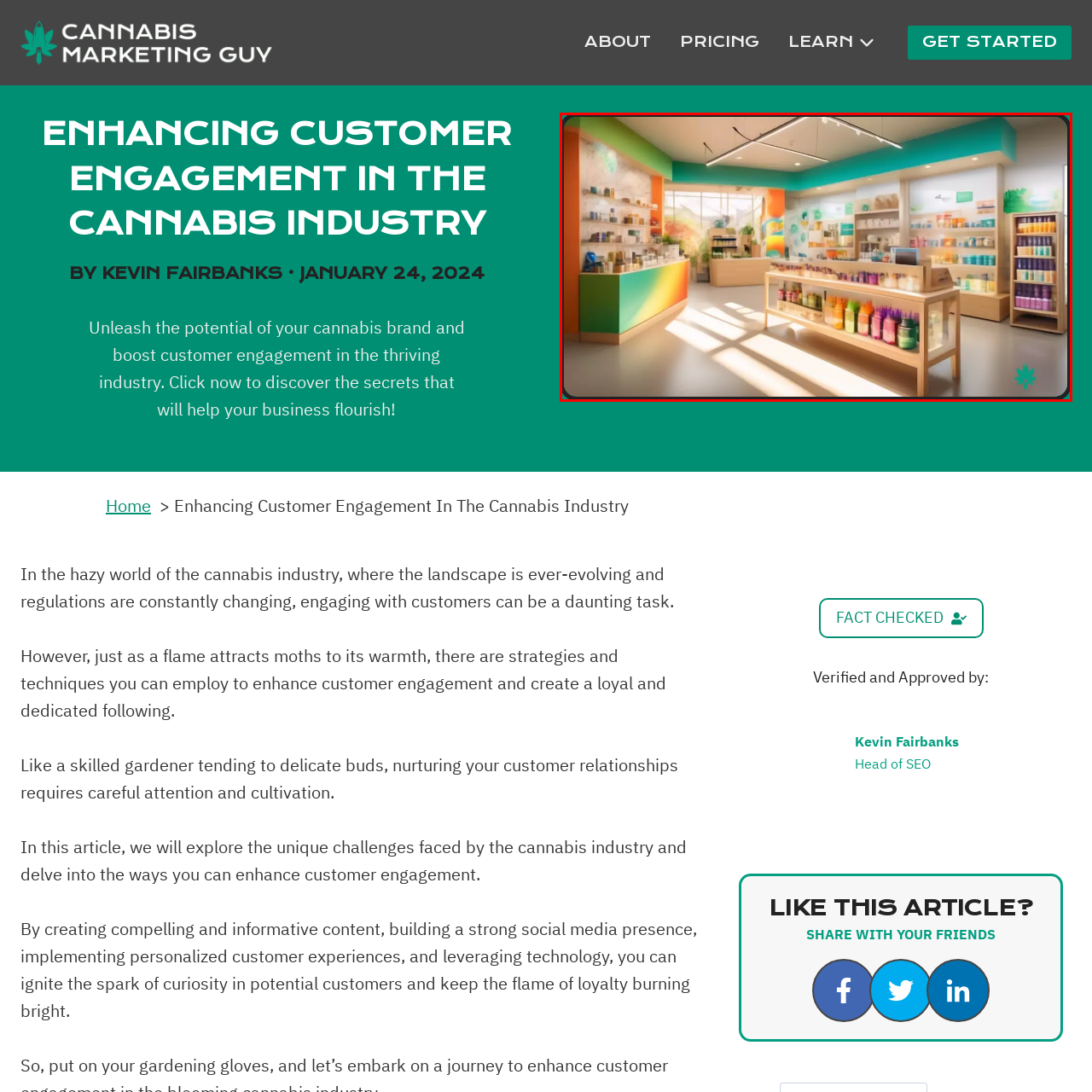Direct your attention to the image encased in a red frame, Are the murals on the walls colorful? Please answer in one word or a brief phrase.

Yes